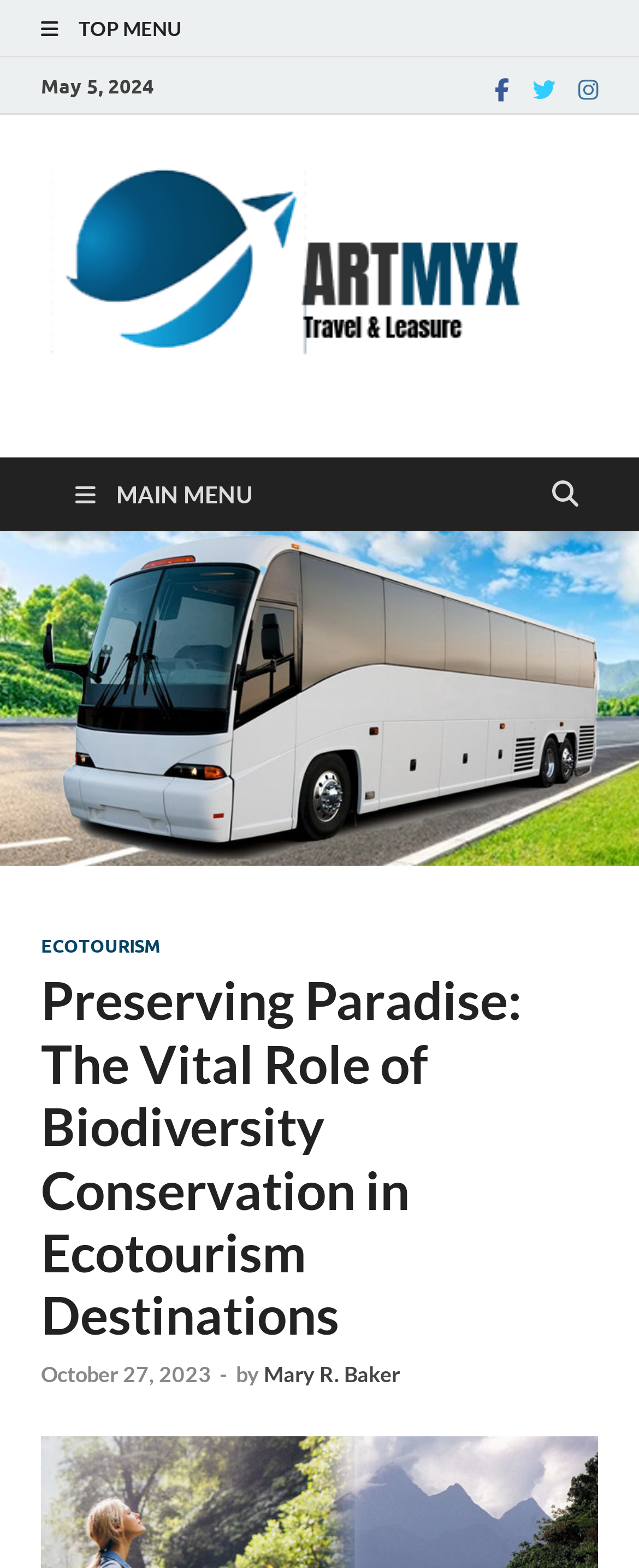Pinpoint the bounding box coordinates of the clickable element needed to complete the instruction: "Click on the Facebook link". The coordinates should be provided as four float numbers between 0 and 1: [left, top, right, bottom].

[0.762, 0.048, 0.81, 0.065]